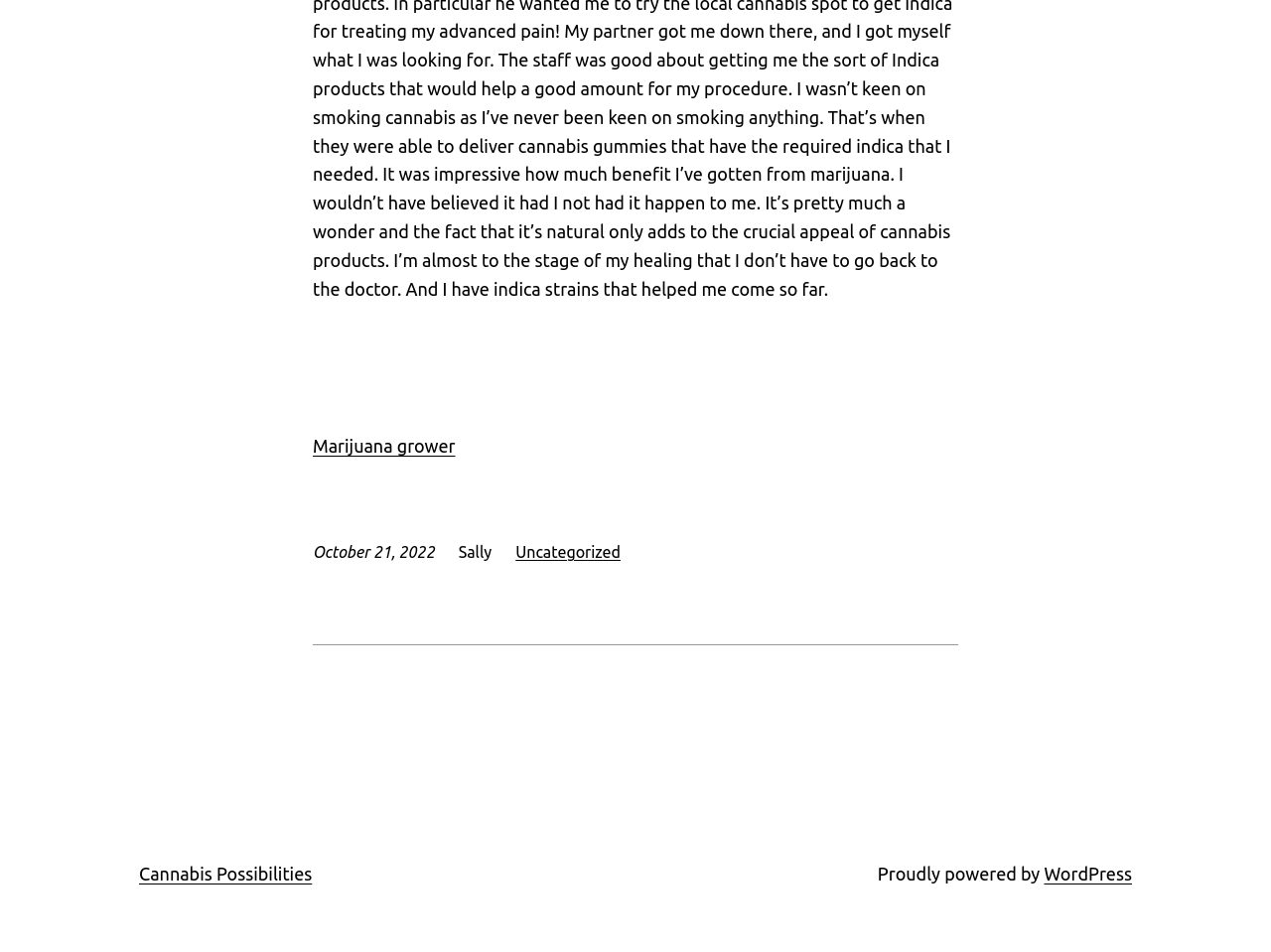What is the category of the post?
Respond with a short answer, either a single word or a phrase, based on the image.

Uncategorized